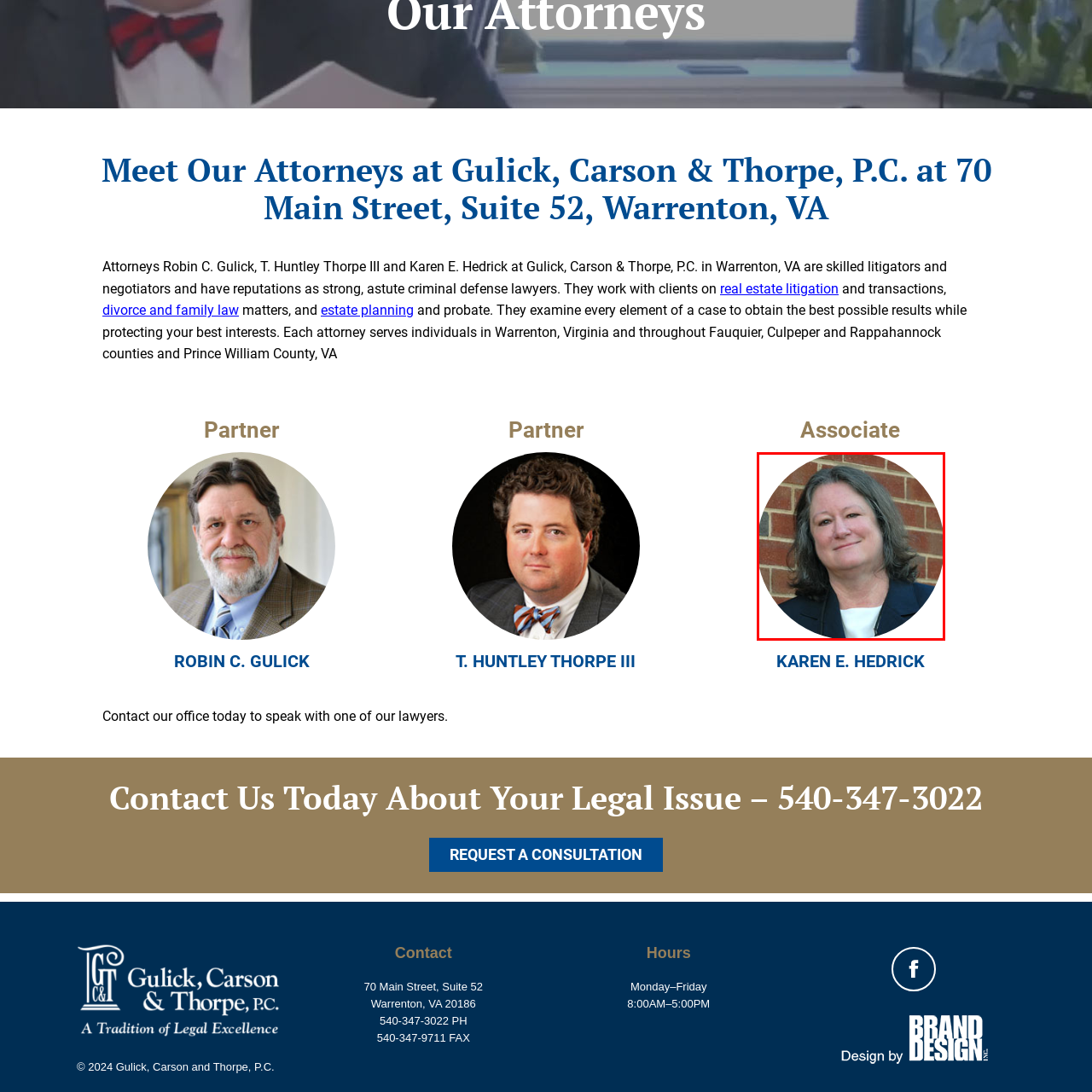Describe in detail the image that is highlighted by the red bounding box.

This image features a professional headshot of an attorney associated with Gulick, Carson & Thorpe, P.C. The individual has a warm expression, with shoulder-length gray hair, and is dressed in a dark blazer over a white top, projecting a sense of professionalism and approachability. The background consists of a textured brick wall, which subtly enhances the visual appeal of the portrait. This attorney, noted for their expertise, is likely part of the team specializing in various legal areas including criminal defense, family law, and estate planning, serving the Warrenton, Virginia community and surrounding counties.